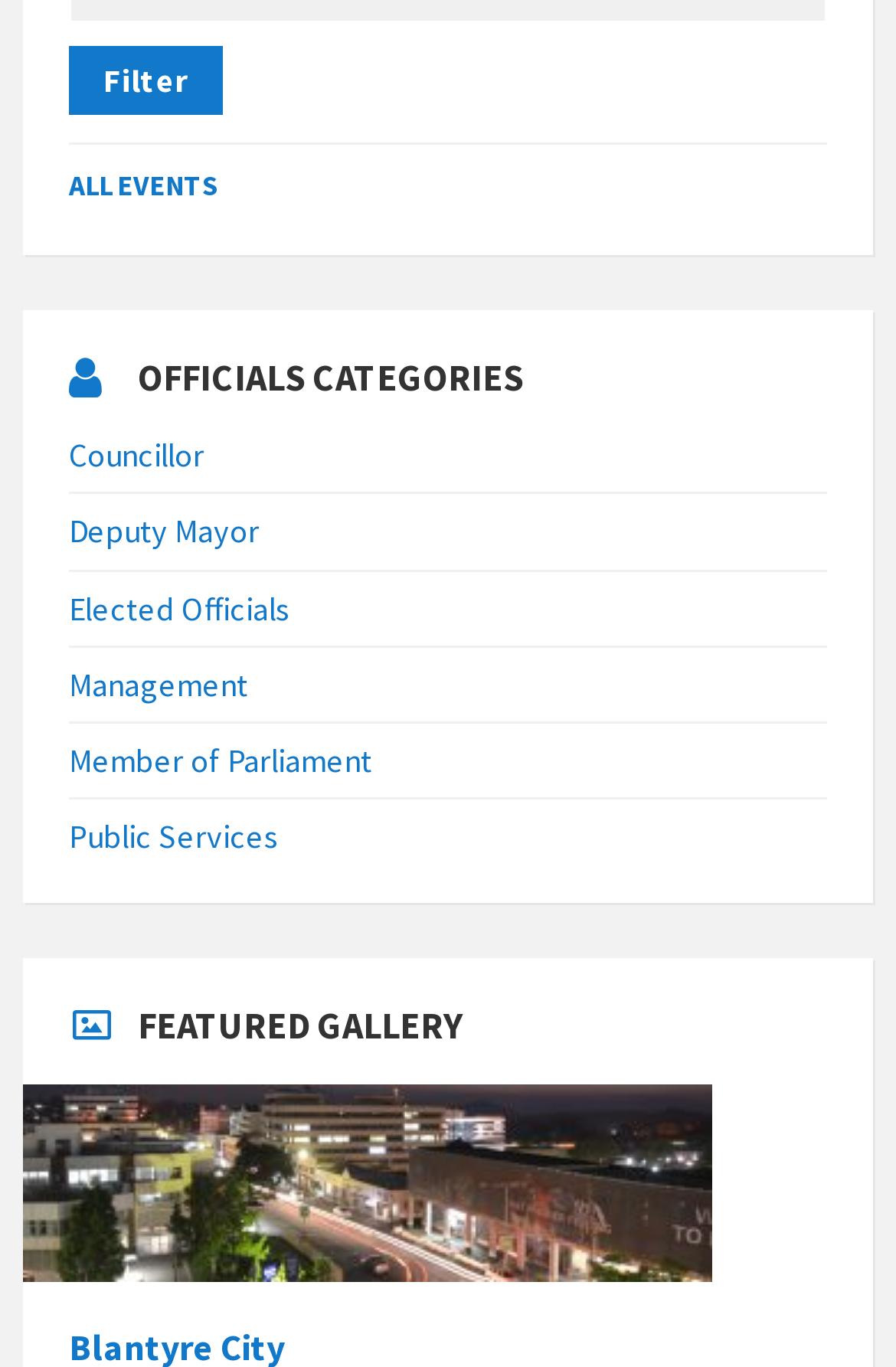What is the title of the second section on the webpage?
Answer the question in as much detail as possible.

I looked at the webpage structure and found that the second section has a heading element with the text 'FEATURED GALLERY'. This is the title of the second section.